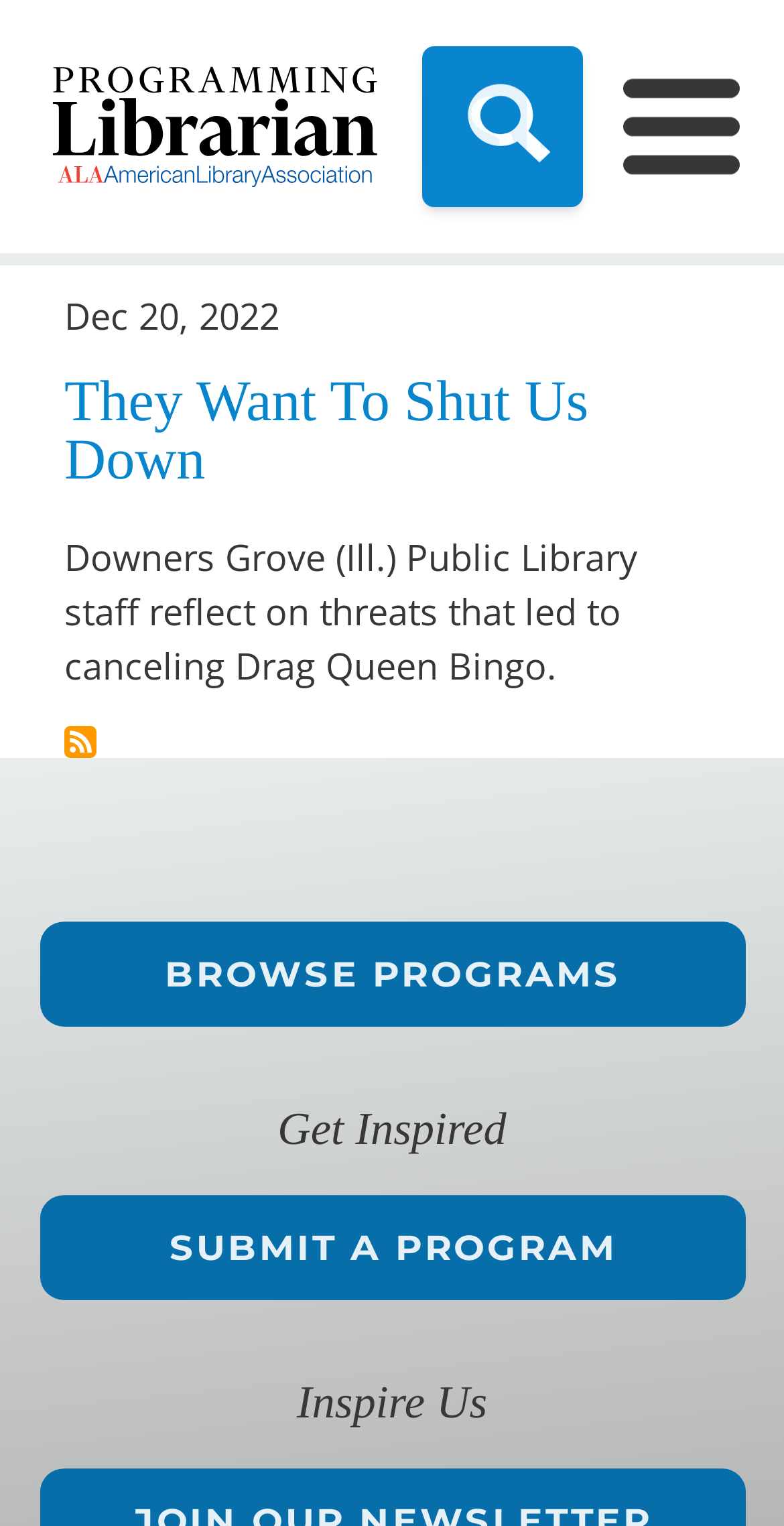Provide the bounding box coordinates, formatted as (top-left x, top-left y, bottom-right x, bottom-right y), with all values being floating point numbers between 0 and 1. Identify the bounding box of the UI element that matches the description: Menu

[0.764, 0.038, 0.913, 0.128]